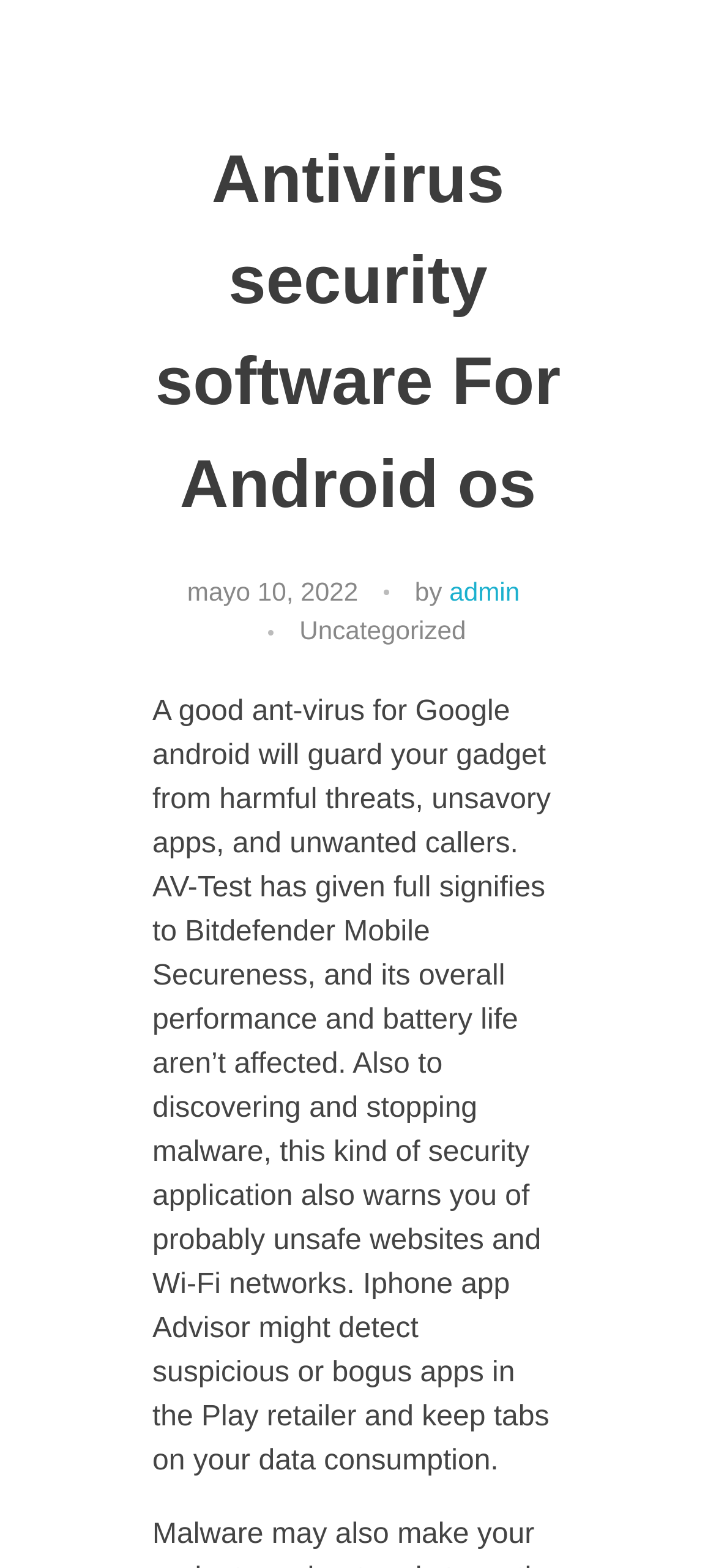Answer the question with a single word or phrase: 
What is the date of the article?

May 10, 2022